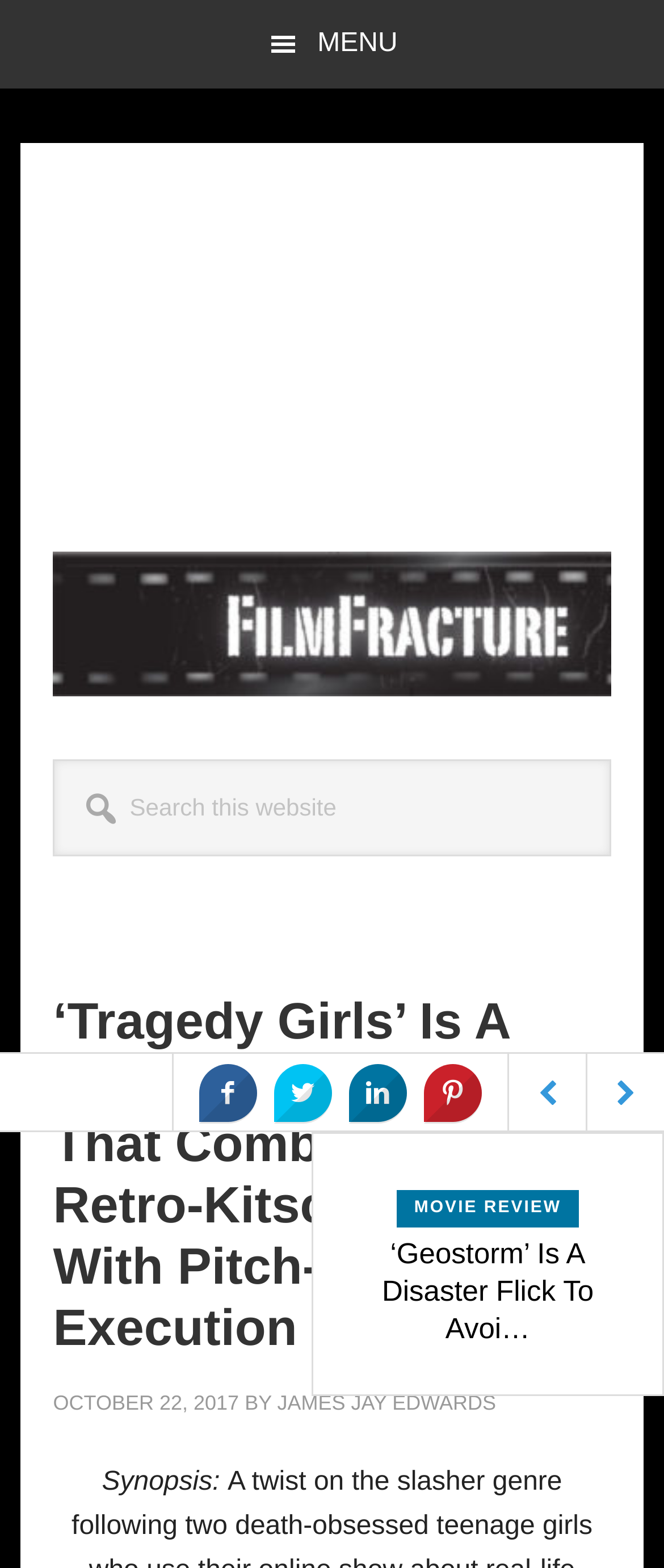Who is the author of the article?
Answer the question based on the image using a single word or a brief phrase.

JAMES JAY EDWARDS